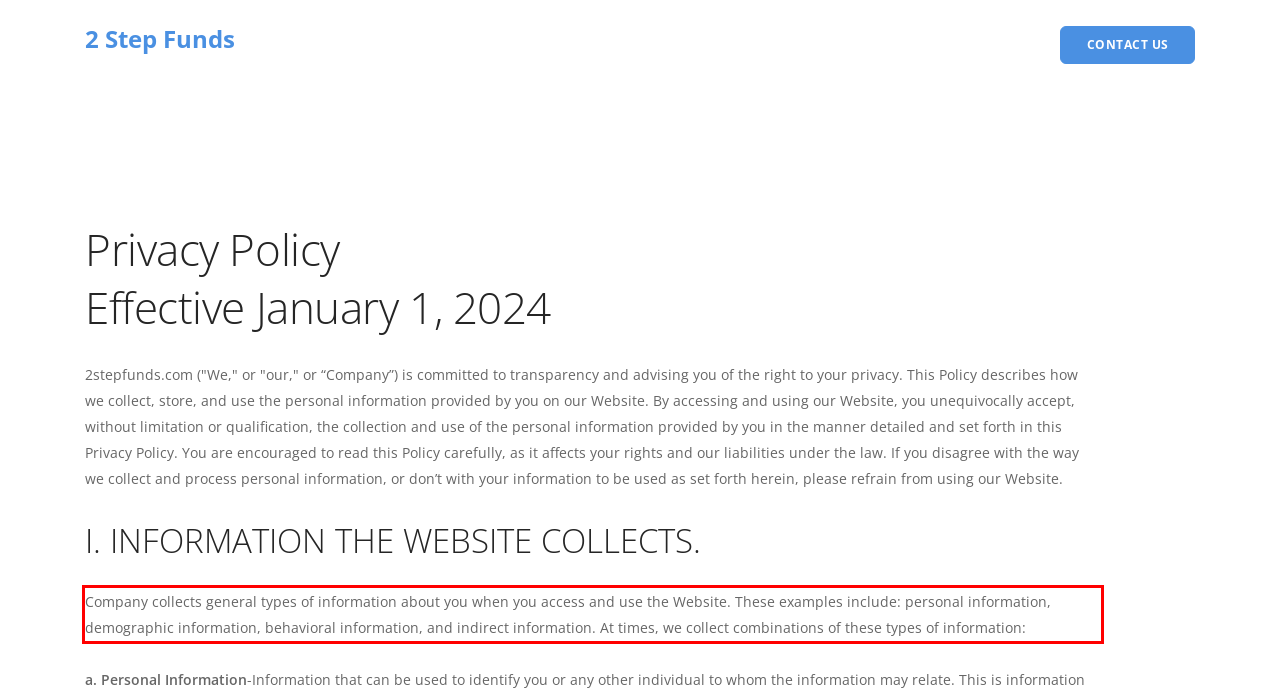Given the screenshot of a webpage, identify the red rectangle bounding box and recognize the text content inside it, generating the extracted text.

Company collects general types of information about you when you access and use the Website. These examples include: personal information, demographic information, behavioral information, and indirect information. At times, we collect combinations of these types of information: